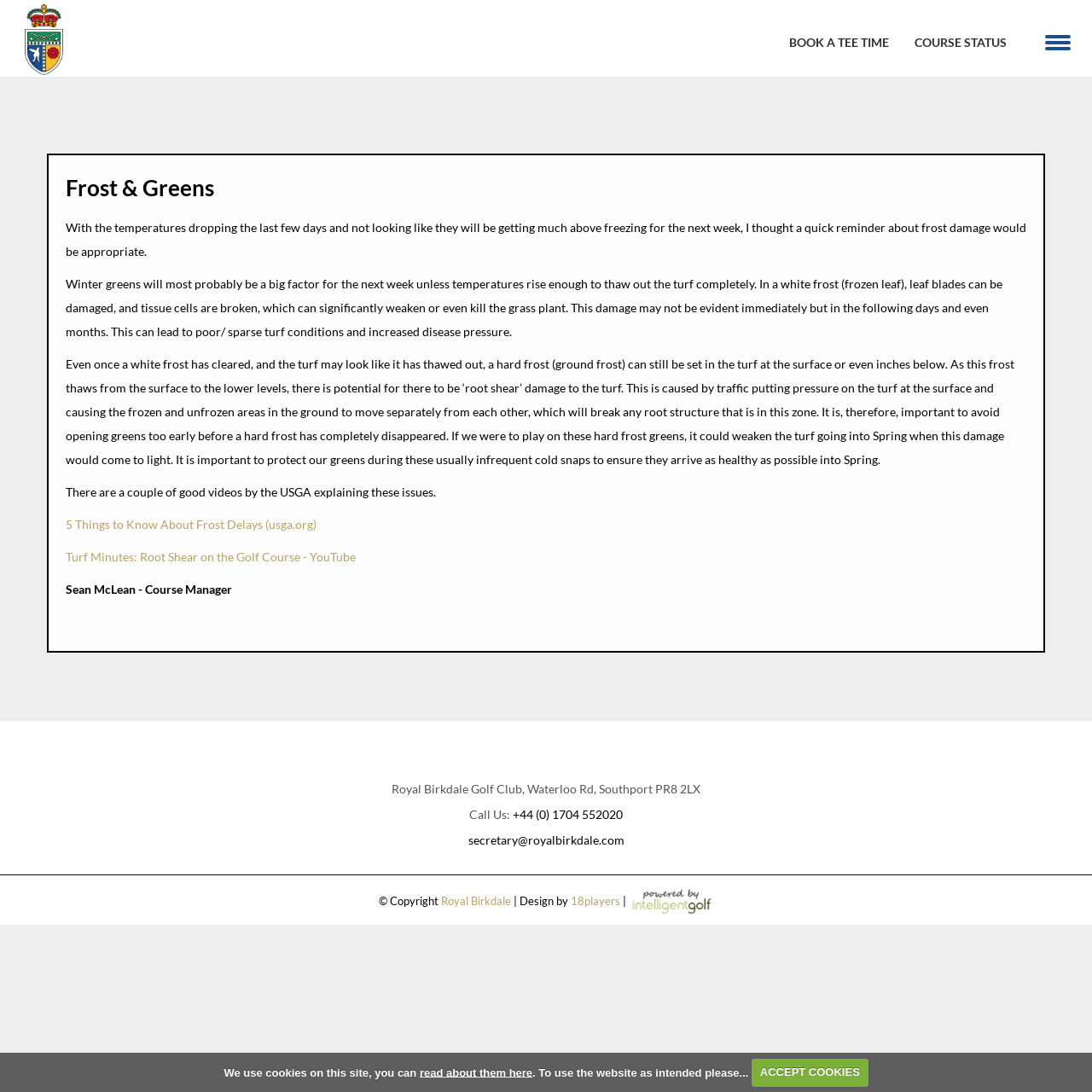Using the information in the image, could you please answer the following question in detail:
What is the phone number to call the golf club?

I found the answer by looking at the section that says 'Call Us:' and then finding the link element that contains the phone number.